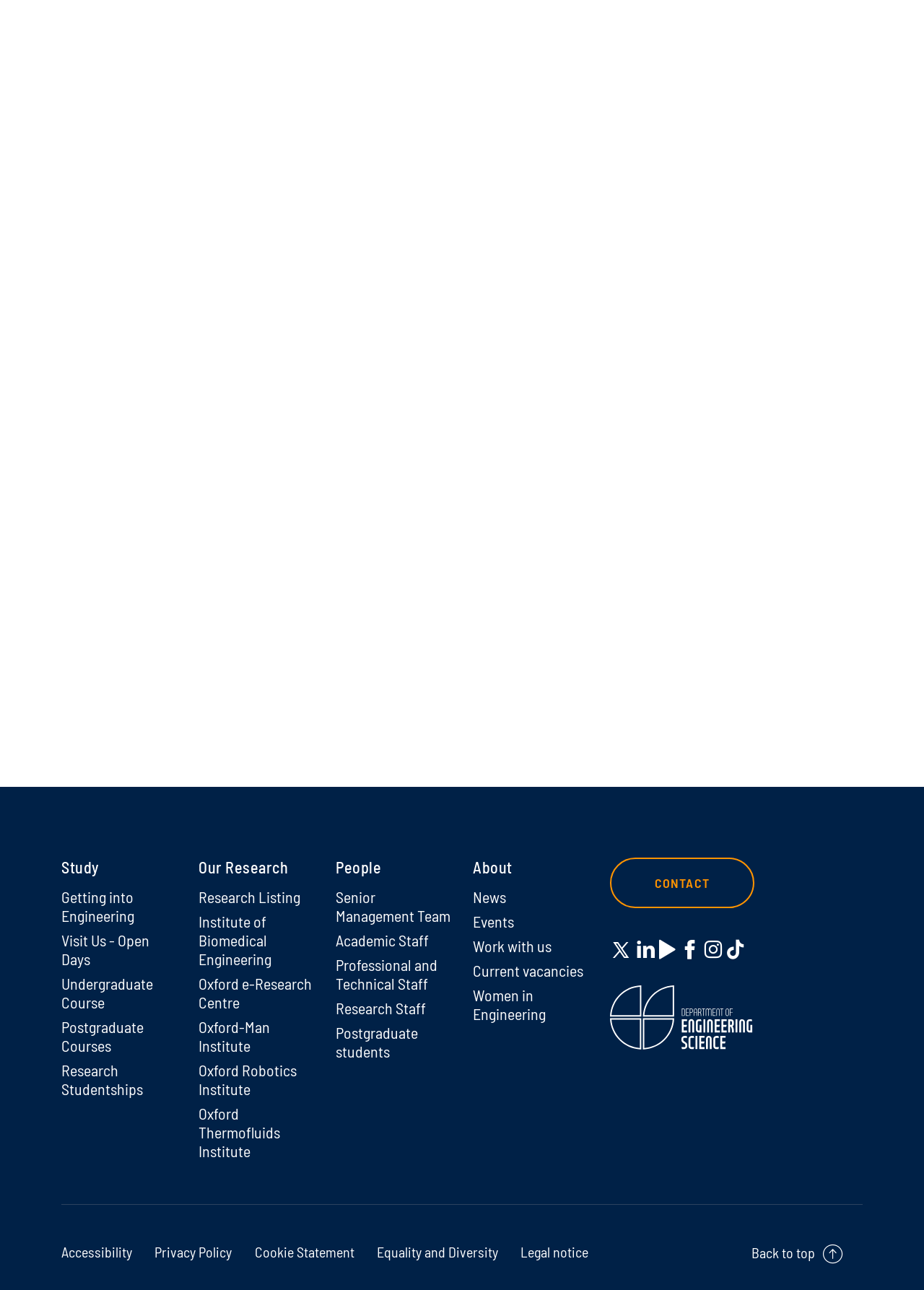Please locate the bounding box coordinates for the element that should be clicked to achieve the following instruction: "Visit the 'Getting into Engineering' page". Ensure the coordinates are given as four float numbers between 0 and 1, i.e., [left, top, right, bottom].

[0.066, 0.687, 0.191, 0.717]